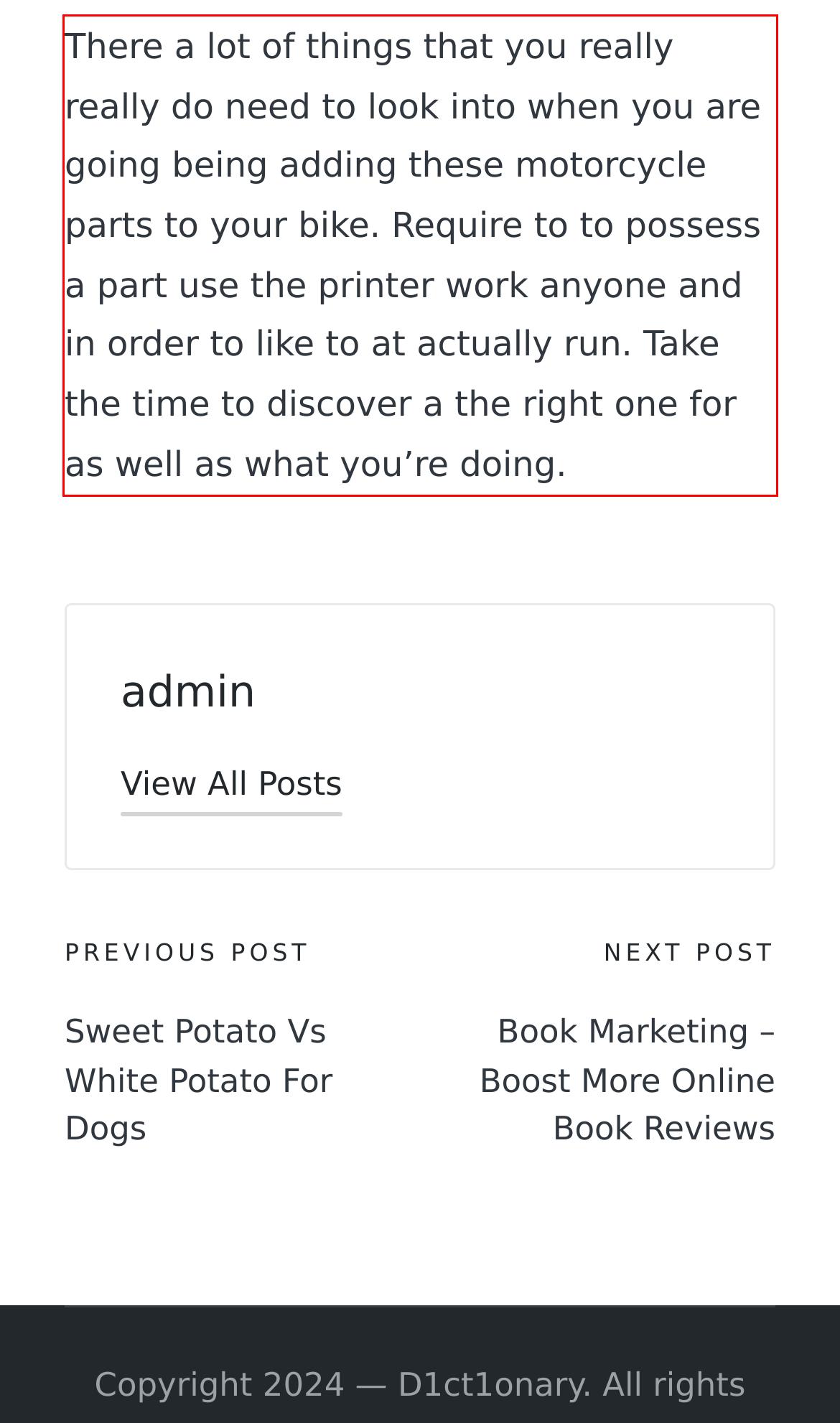Using the provided screenshot of a webpage, recognize the text inside the red rectangle bounding box by performing OCR.

There a lot of things that you really really do need to look into when you are going being adding these motorcycle parts to your bike. Require to to possess a part use the printer work anyone and in order to like to at actually run. Take the time to discover a the right one for as well as what you’re doing.